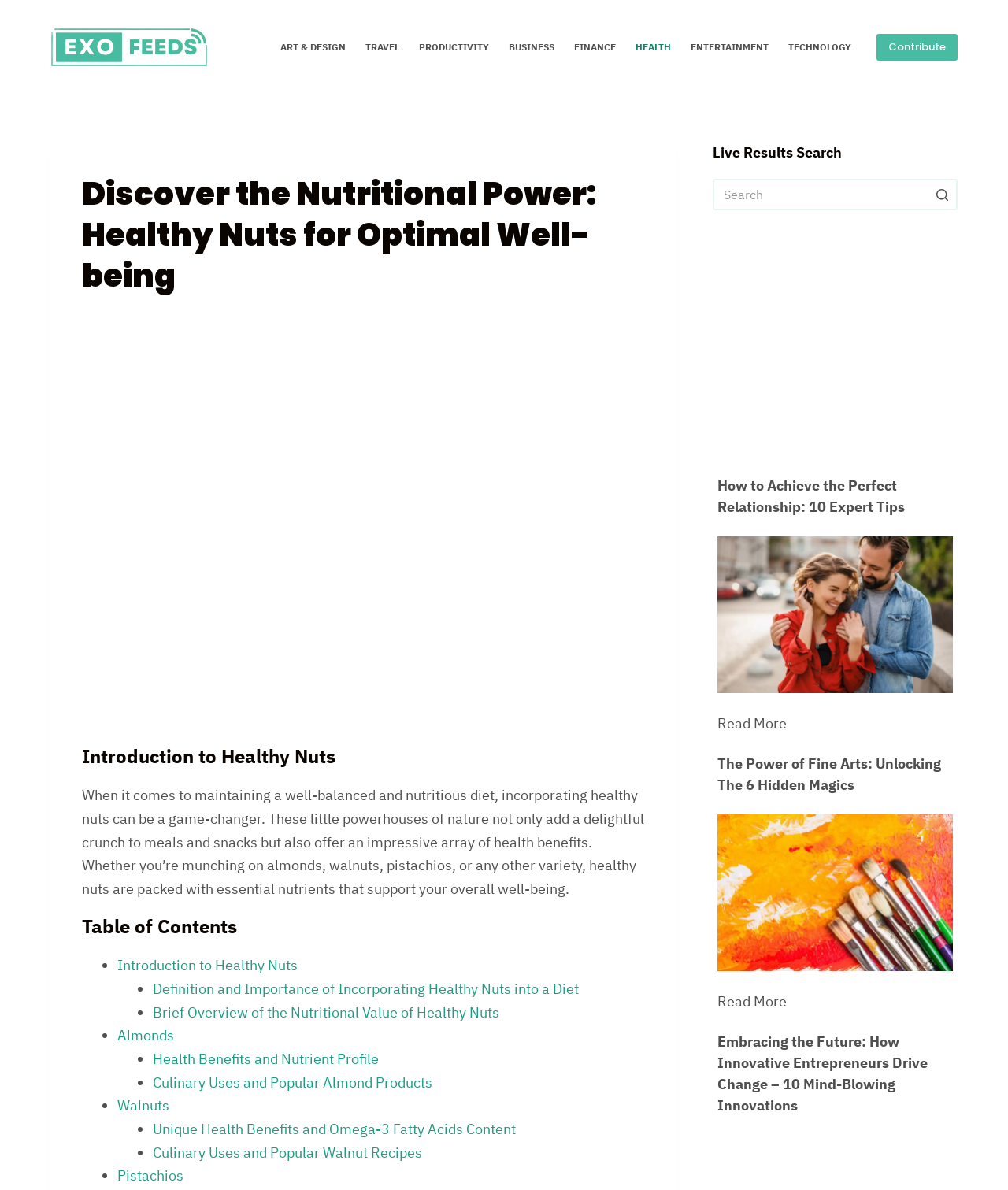What is the main topic of the webpage?
Using the image as a reference, deliver a detailed and thorough answer to the question.

Based on the webpage content, the main topic is about healthy nuts, which is evident from the heading 'Discover the Nutritional Power: Healthy Nuts for Optimal Well-being' and the subsequent sections discussing the benefits and types of healthy nuts.